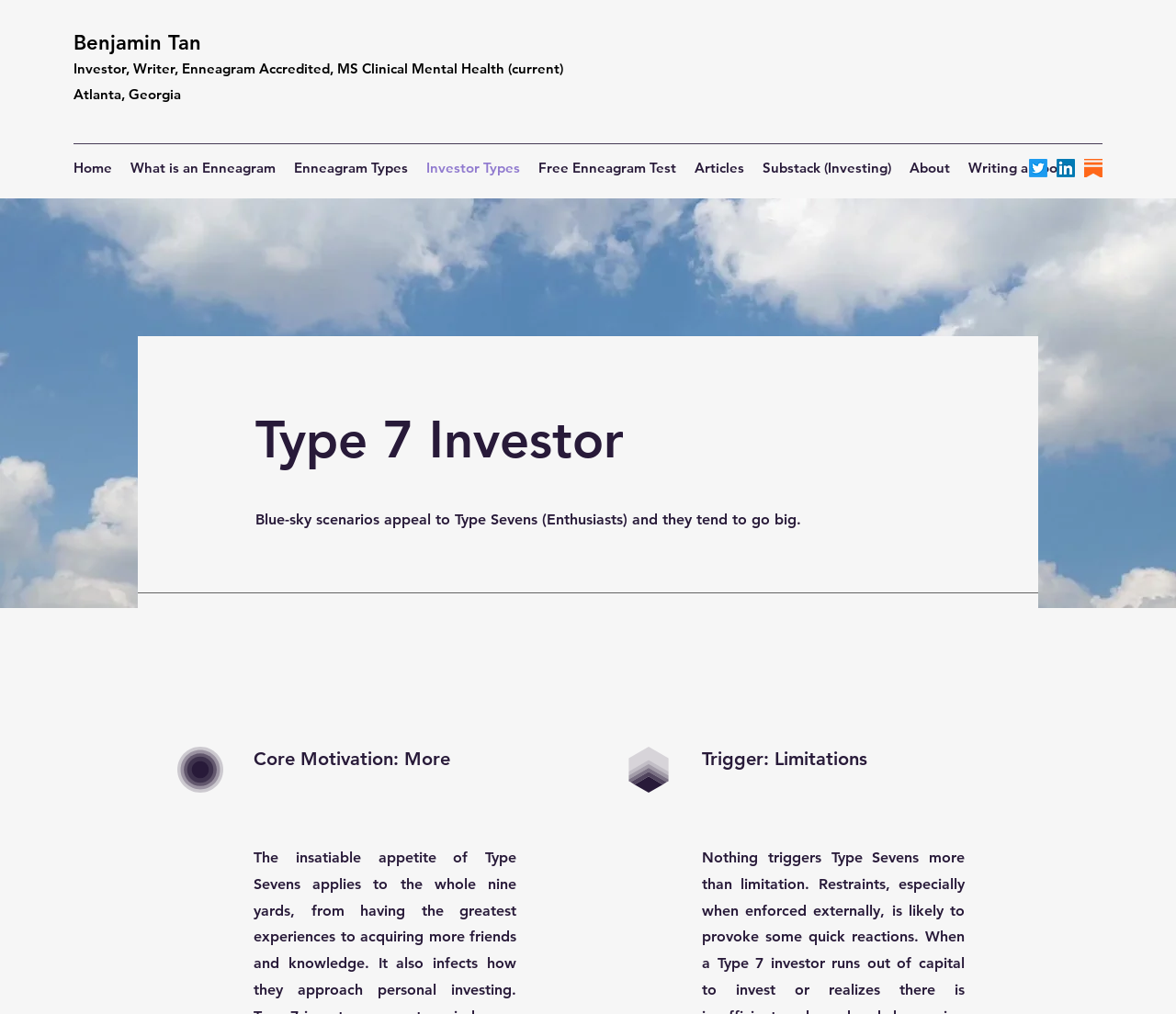Identify and provide the main heading of the webpage.

Type 7 Investor